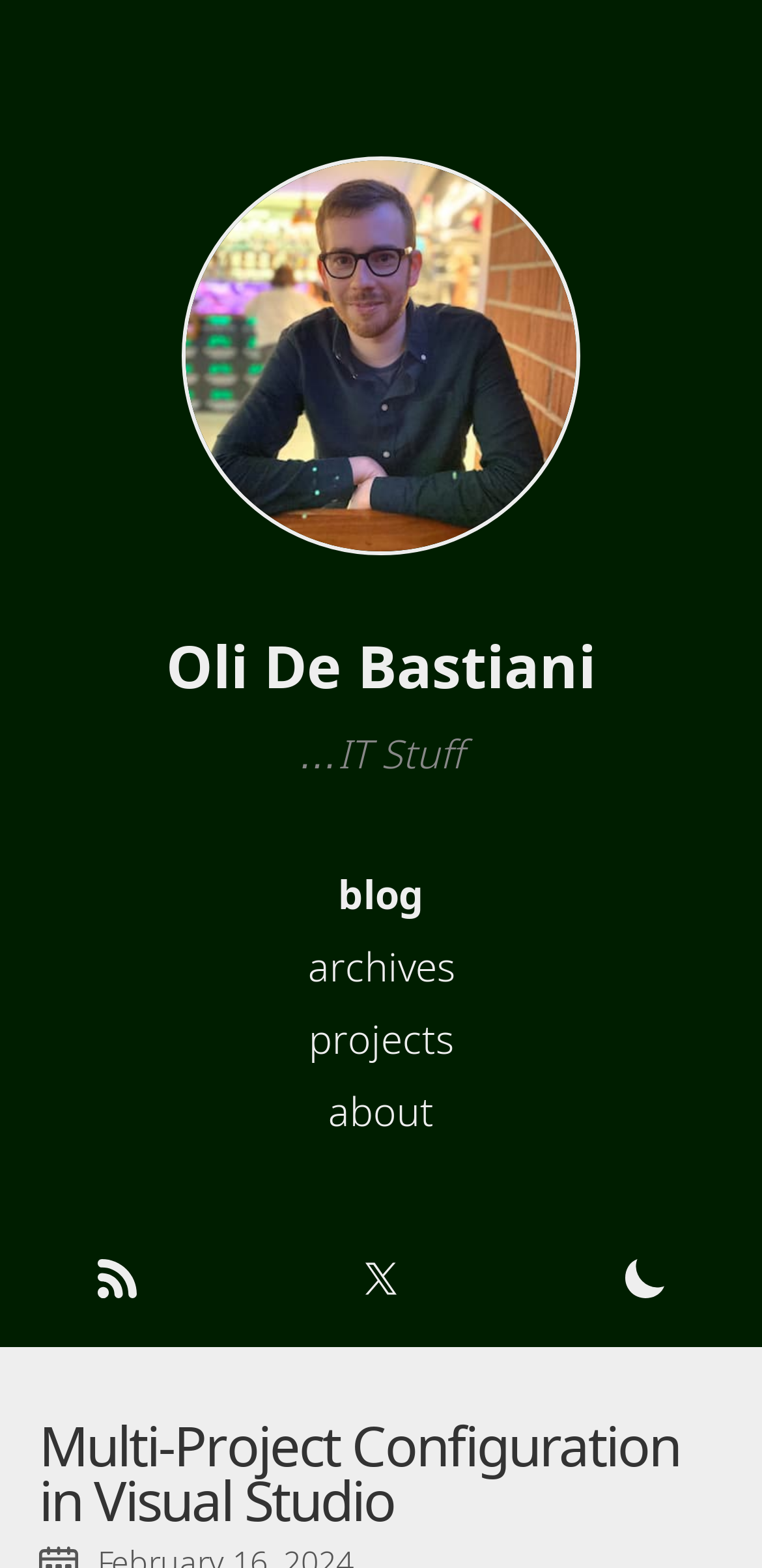Describe every aspect of the webpage in a detailed manner.

The webpage appears to be a personal blog or website of Oli De Bastiani, focused on software development and related technologies. At the top-left corner, there is a profile picture of Oli De Bastiani, a good-looking dude with glasses and a dark green shirt, accompanied by a link with his name. Below the profile picture, there is a link with the same name, "Oli De Bastiani", which is more prominent and spans almost the entire width of the page.

To the right of the profile picture, there is a section with several links, including "blog", "archives", "projects", and "about", which are likely navigation links to different sections of the website. These links are arranged vertically, with "blog" at the top and "about" at the bottom.

Further down the page, there is a link to an "RSS/Atom Feed" and another link to "X - @olidebastiani", which may be a social media profile. Next to these links, there is a button to "Use Dark Mode", which suggests that the website has a dark mode theme option.

The main content of the webpage appears to be a blog post or article, with a heading that reads "Multi-Project Configuration in Visual Studio". This heading is prominent and spans almost the entire width of the page. Below the heading, there is a link with the same title, which may be a permalink to the article.